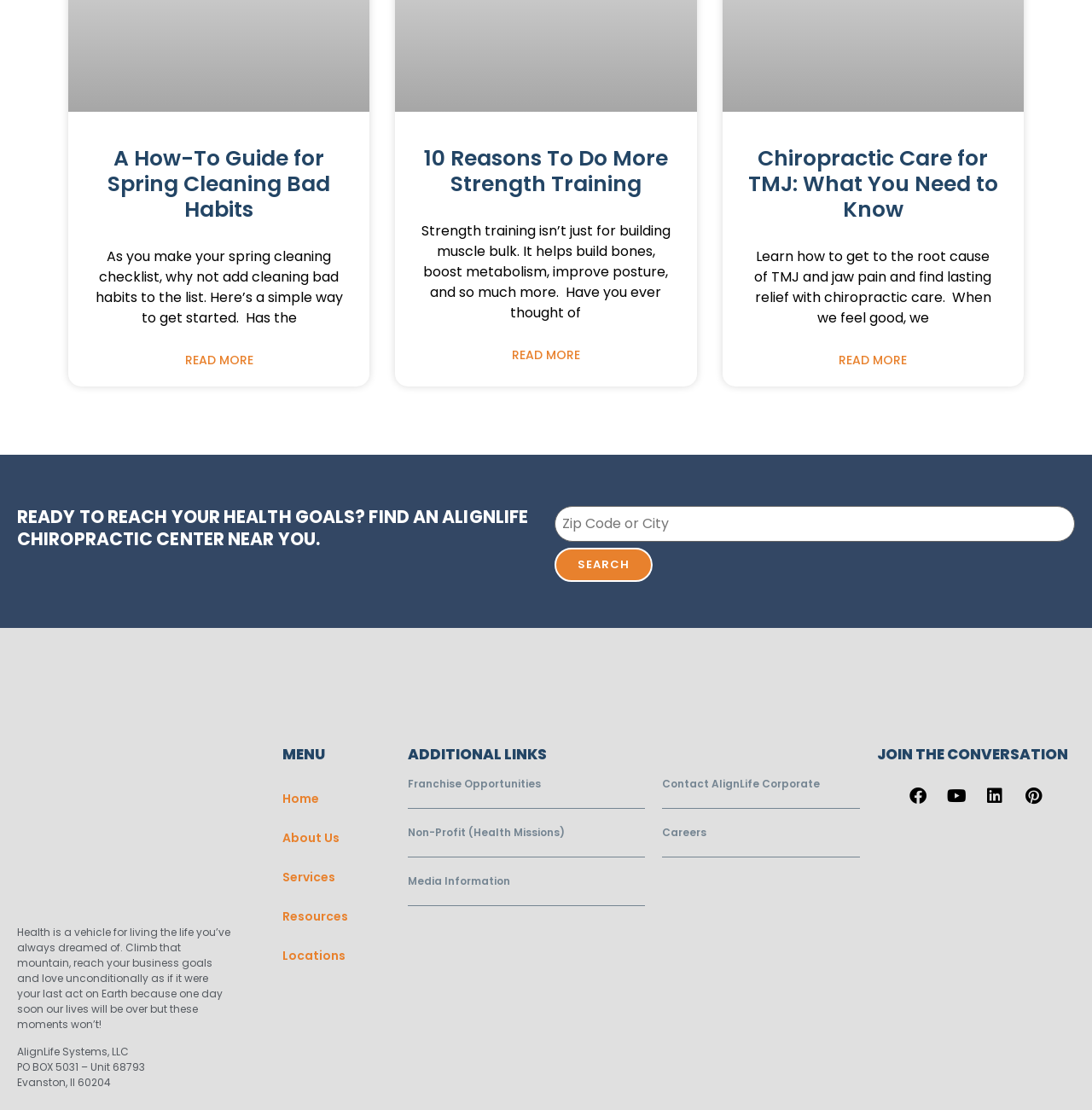Determine the bounding box for the HTML element described here: "Read More". The coordinates should be given as [left, top, right, bottom] with each number being a float between 0 and 1.

[0.169, 0.316, 0.232, 0.333]